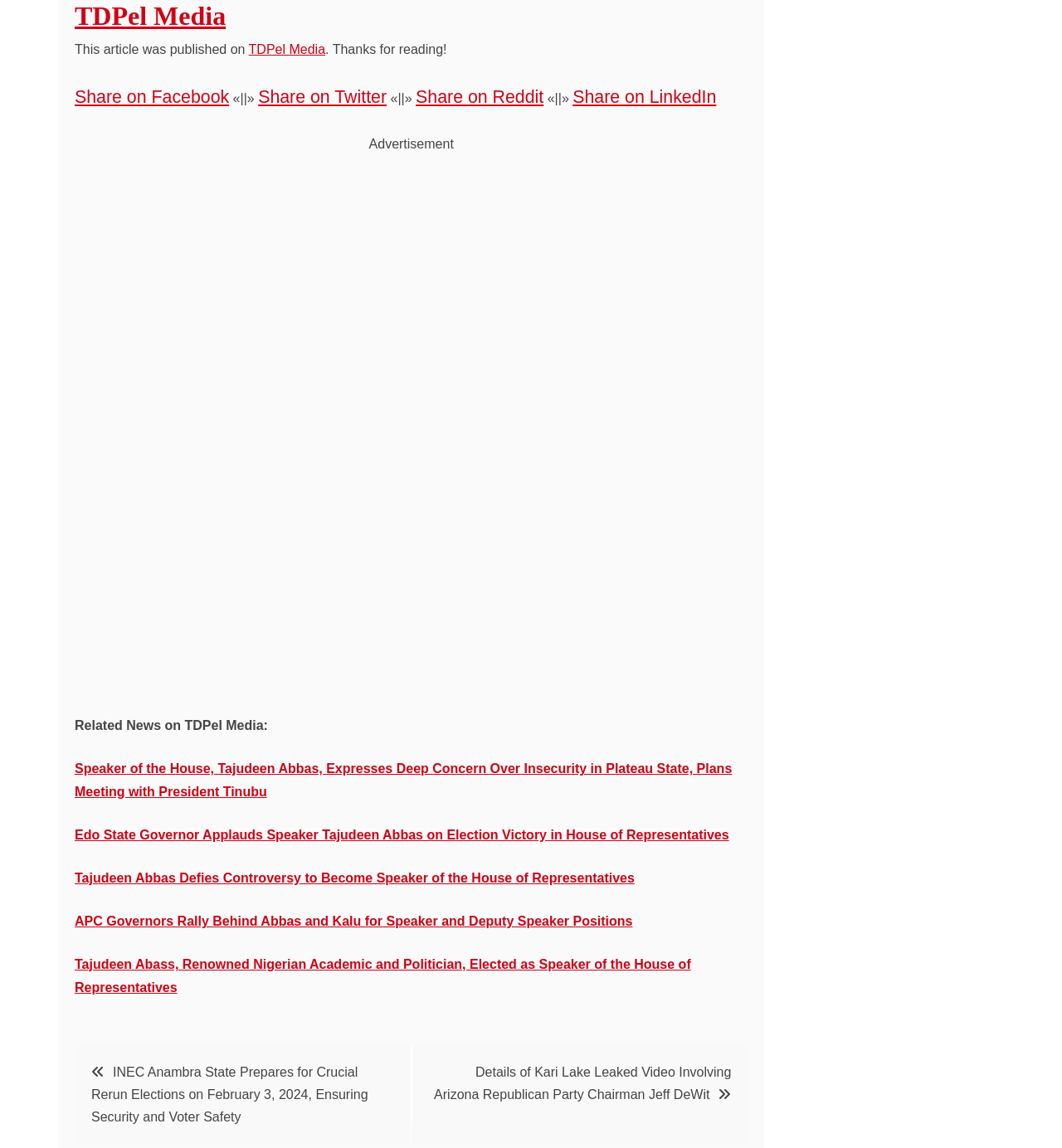What is the name of the app that can be downloaded? From the image, respond with a single word or brief phrase.

Vital Signs App